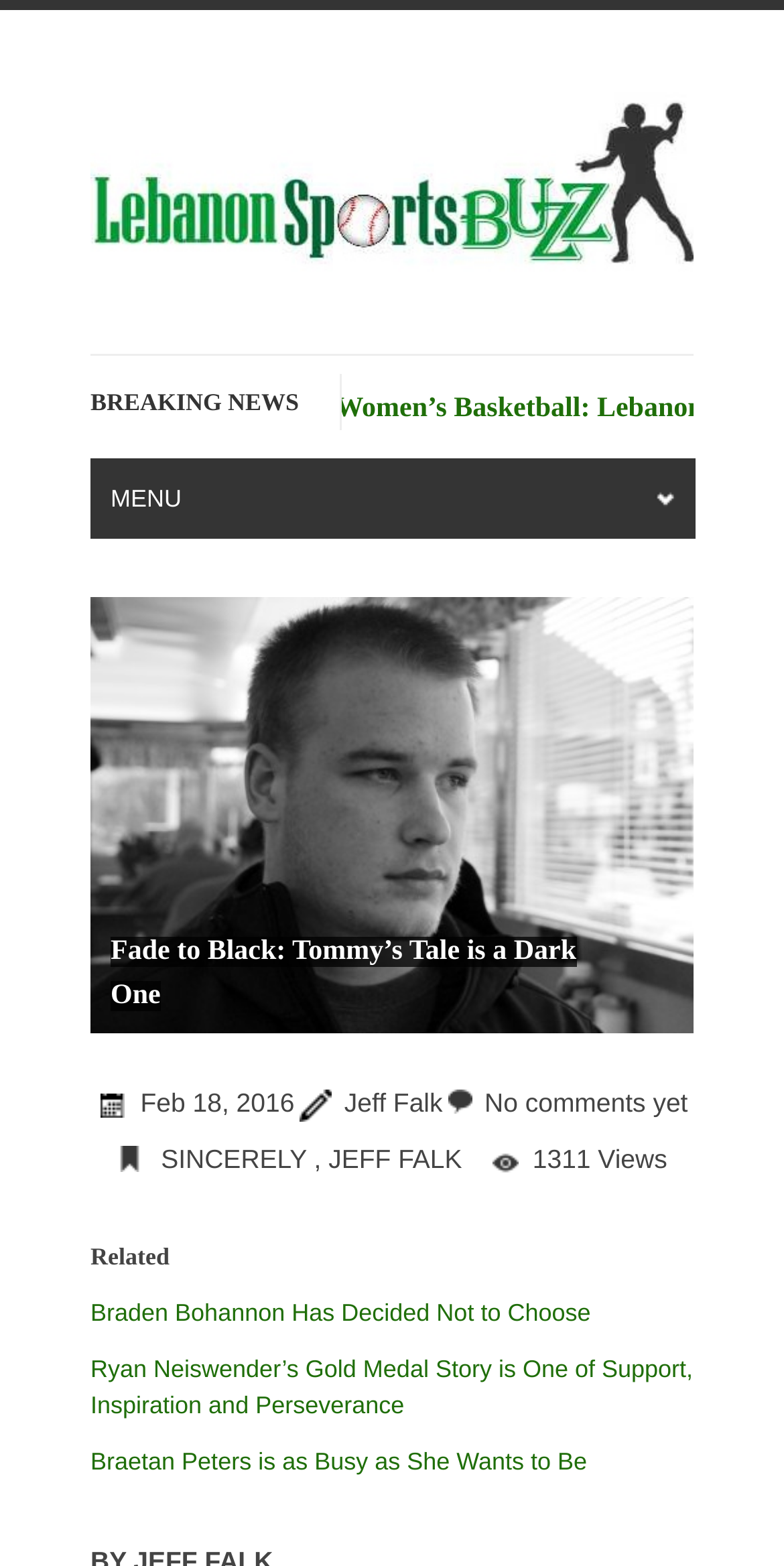Could you highlight the region that needs to be clicked to execute the instruction: "Check the number of views"?

[0.679, 0.73, 0.851, 0.749]